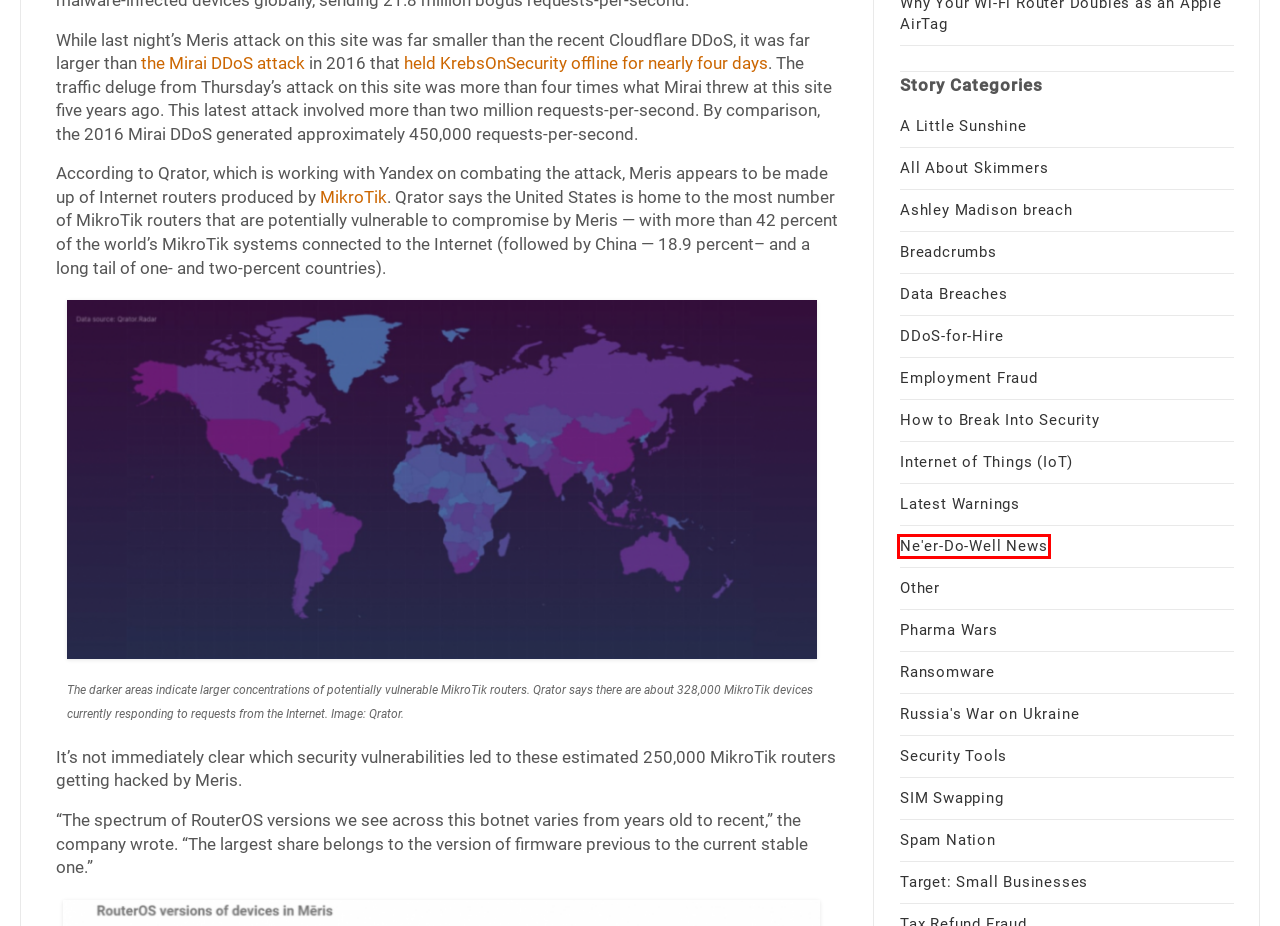You are provided a screenshot of a webpage featuring a red bounding box around a UI element. Choose the webpage description that most accurately represents the new webpage after clicking the element within the red bounding box. Here are the candidates:
A. A Little Sunshine – Krebs on Security
B. MikroTik Routers and Wireless
C. Employment Fraud – Krebs on Security
D. Ne’er-Do-Well News – Krebs on Security
E. Other – Krebs on Security
F. KrebsOnSecurity Hit With Record DDoS – Krebs on Security
G. Breadcrumbs – Krebs on Security
H. Target: Small Businesses – Krebs on Security

D